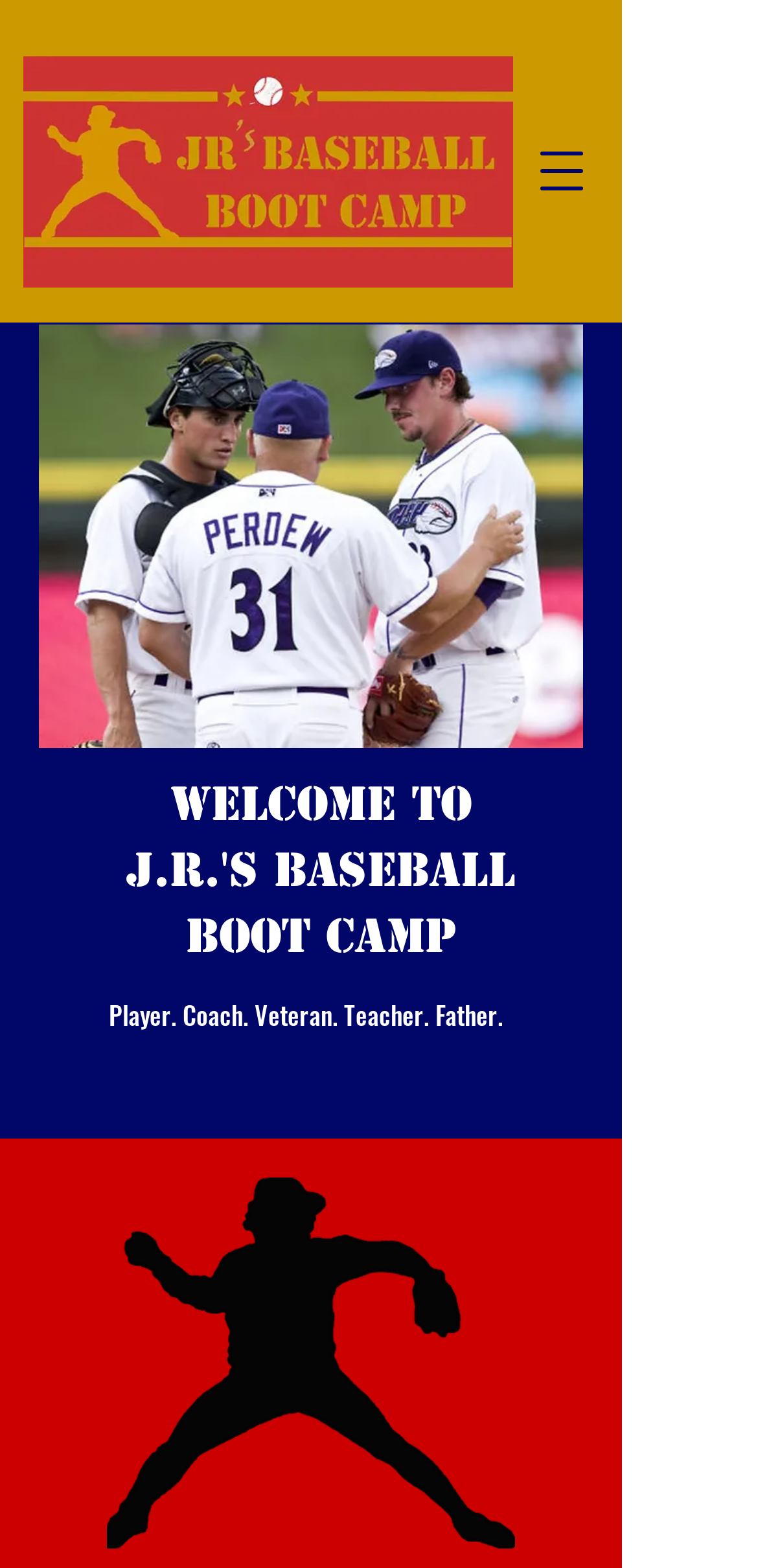What is the purpose of the button?
Please answer the question with as much detail and depth as you can.

The button element has a description 'Open navigation menu' which suggests that its purpose is to open a navigation menu when clicked.